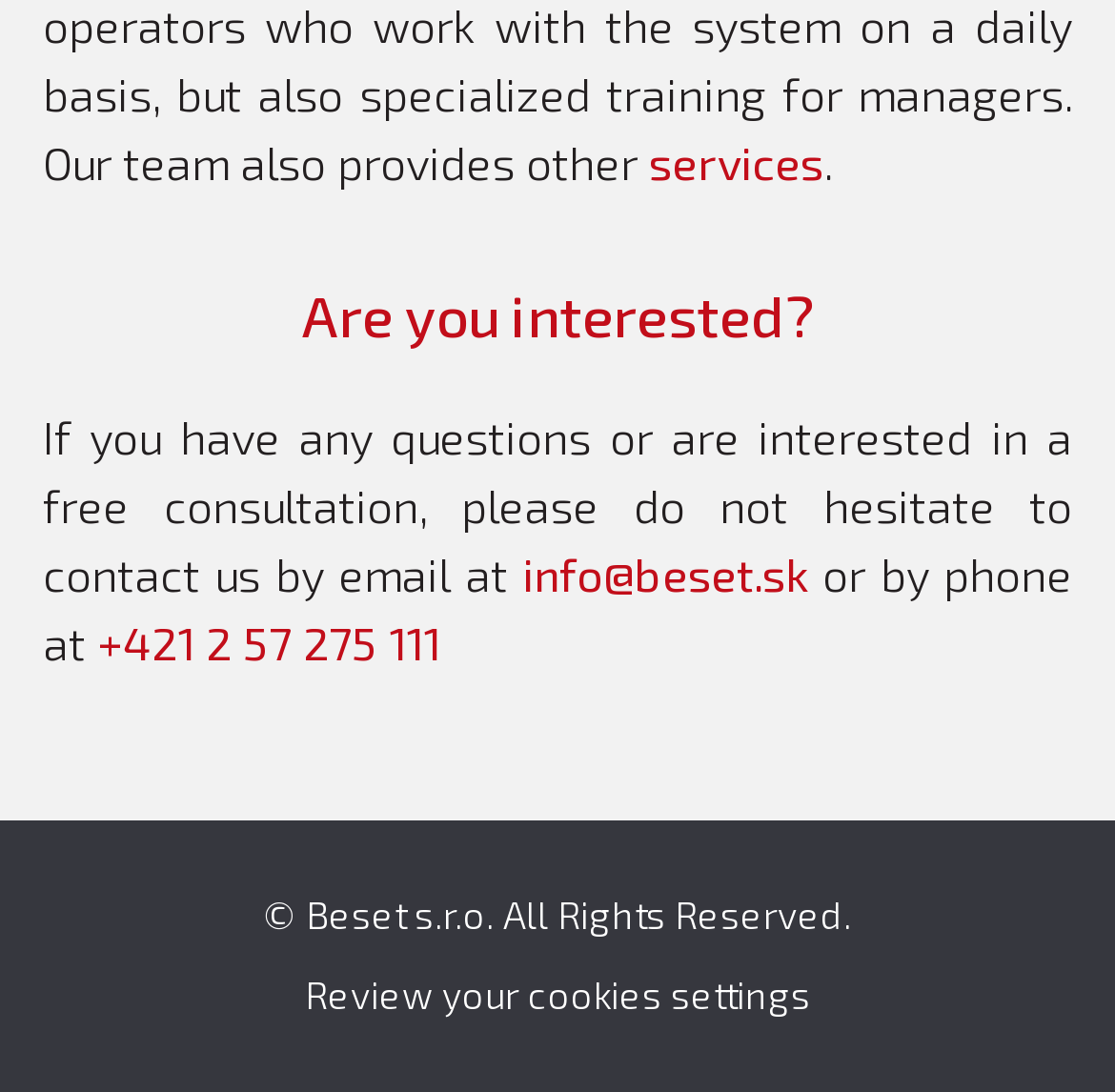Please look at the image and answer the question with a detailed explanation: What is the email address to contact?

The email address to contact can be found in the paragraph that starts with 'If you have any questions or are interested in a free consultation, please do not hesitate to contact us by email at'. The email address is a link with the text 'info@beset.sk'.